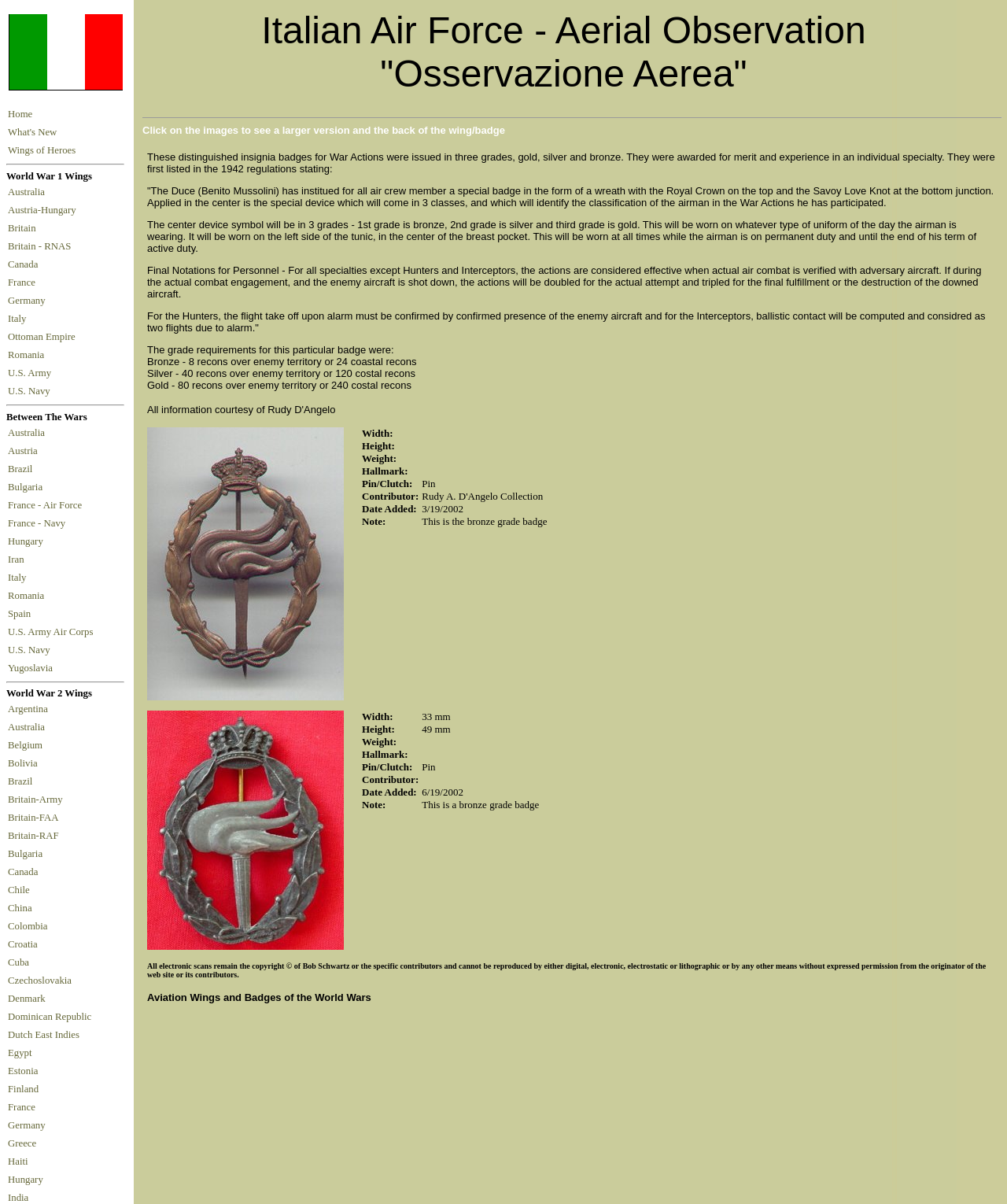Please specify the bounding box coordinates of the clickable region to carry out the following instruction: "Click on the World War 2 Wings link". The coordinates should be four float numbers between 0 and 1, in the format [left, top, right, bottom].

[0.006, 0.571, 0.091, 0.581]